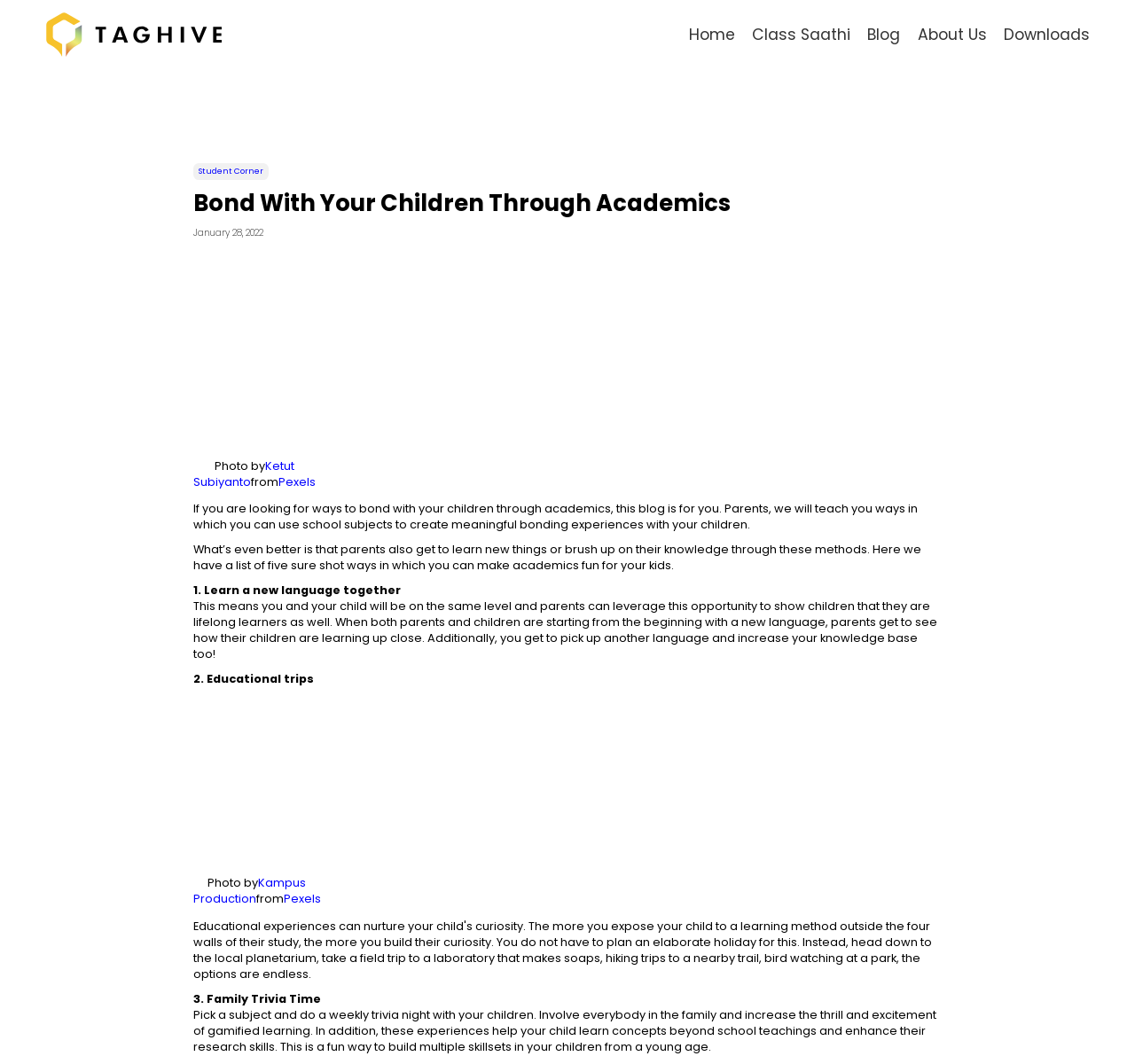Determine the bounding box for the described UI element: "About Us".

None